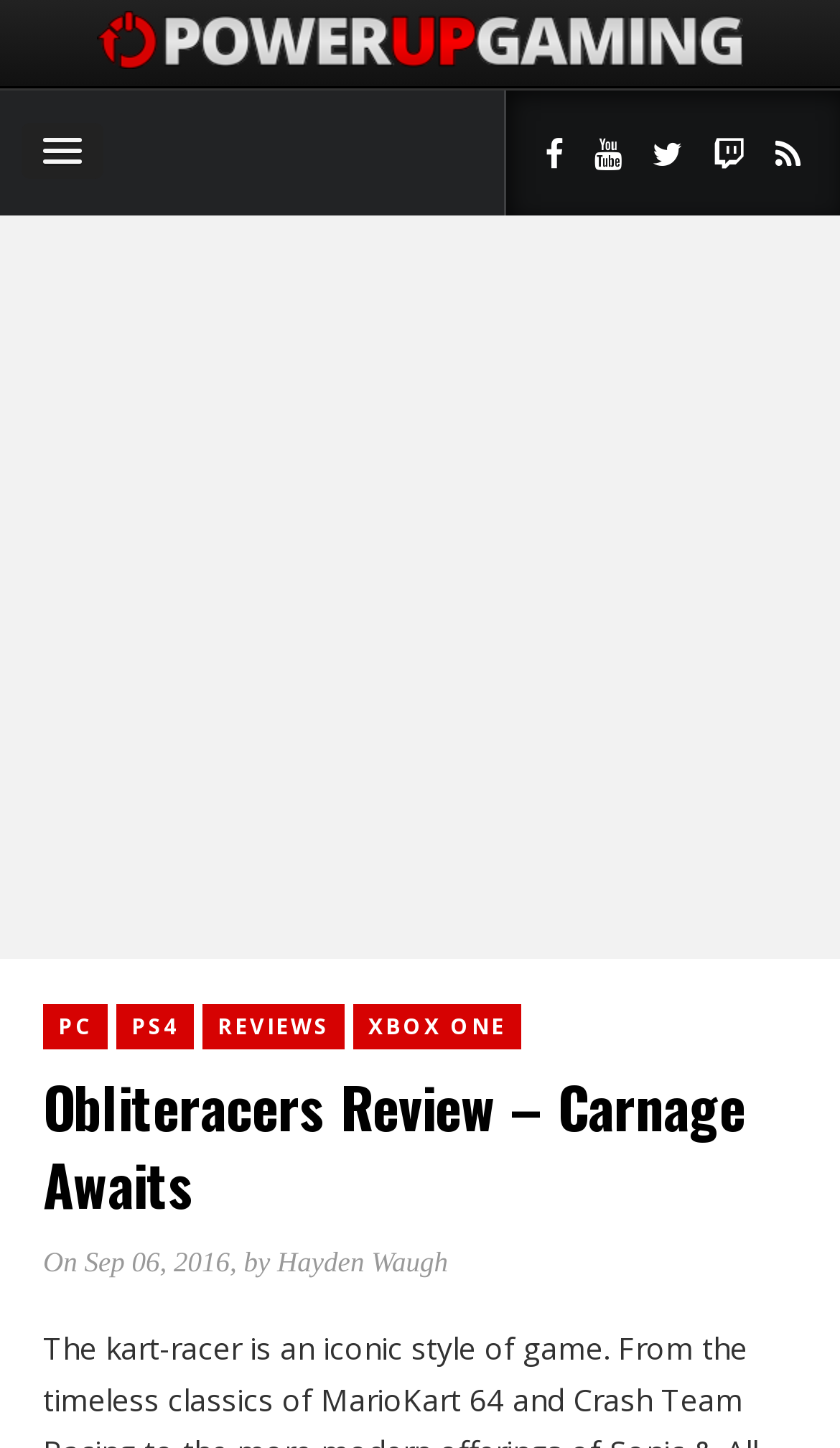Please determine the heading text of this webpage.

Obliteracers Review – Carnage Awaits